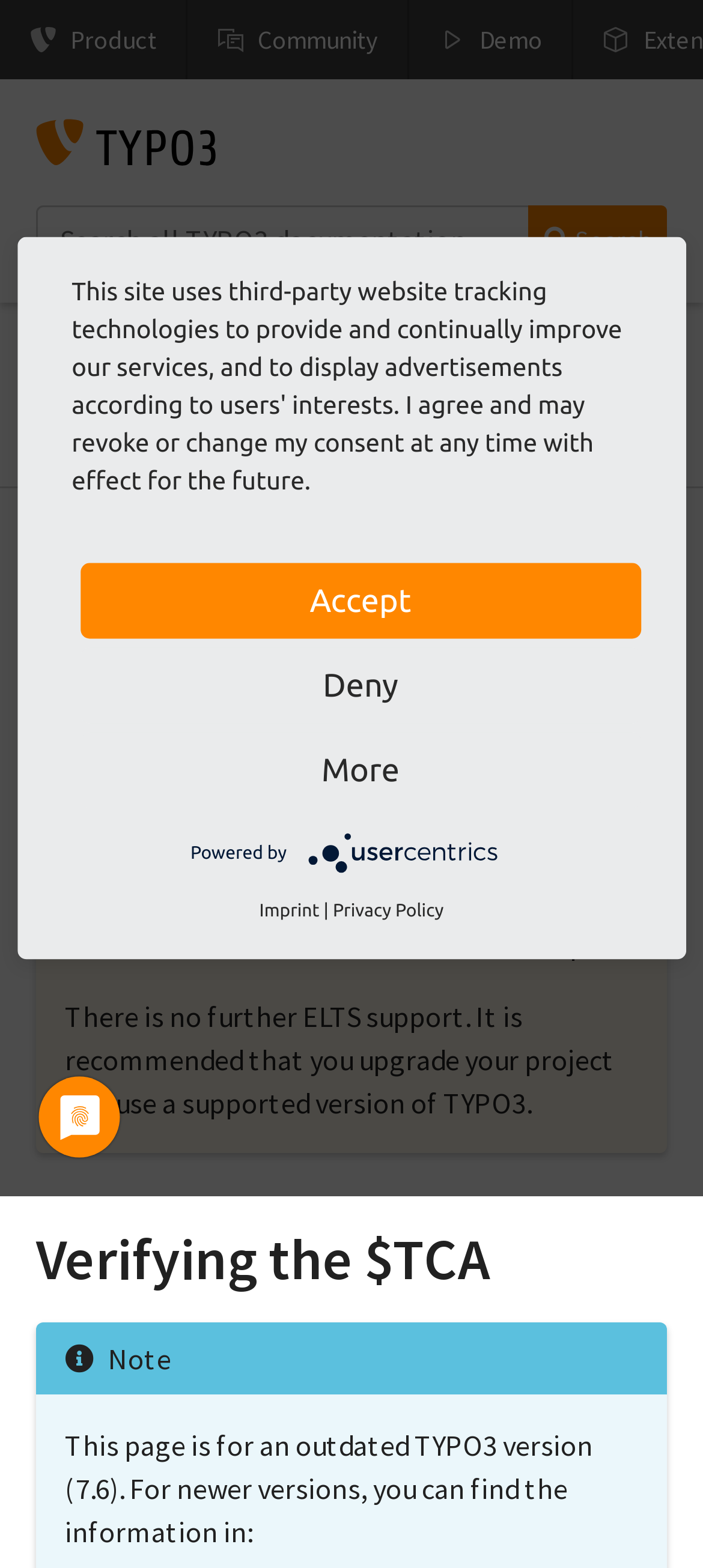What is the navigation menu above the breadcrumbs?
Refer to the image and provide a one-word or short phrase answer.

Product, Community, Demo